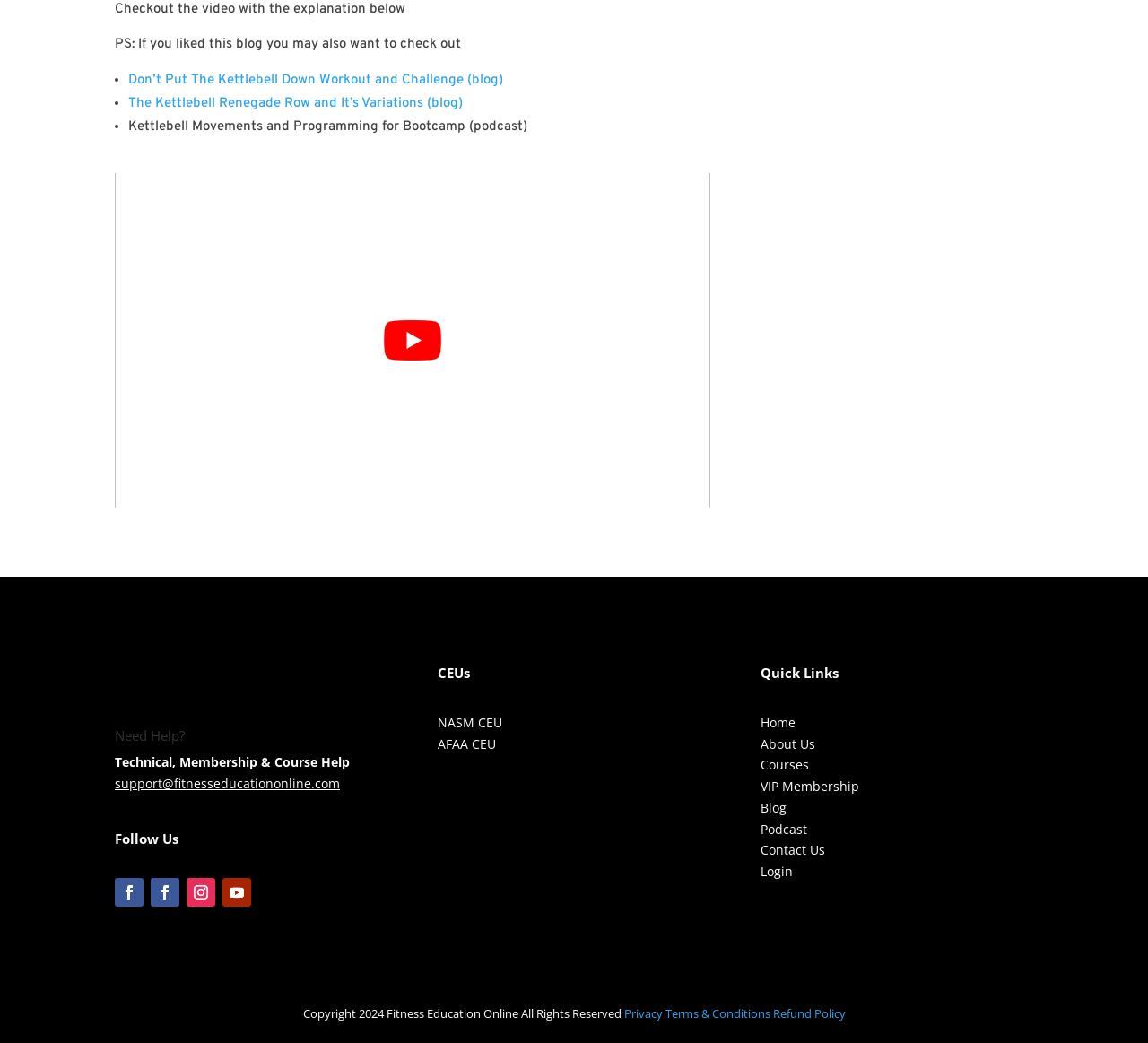Locate the bounding box coordinates of the element that needs to be clicked to carry out the instruction: "follow on Facebook". The coordinates should be given as four float numbers ranging from 0 to 1, i.e., [left, top, right, bottom].

[0.1, 0.842, 0.125, 0.869]